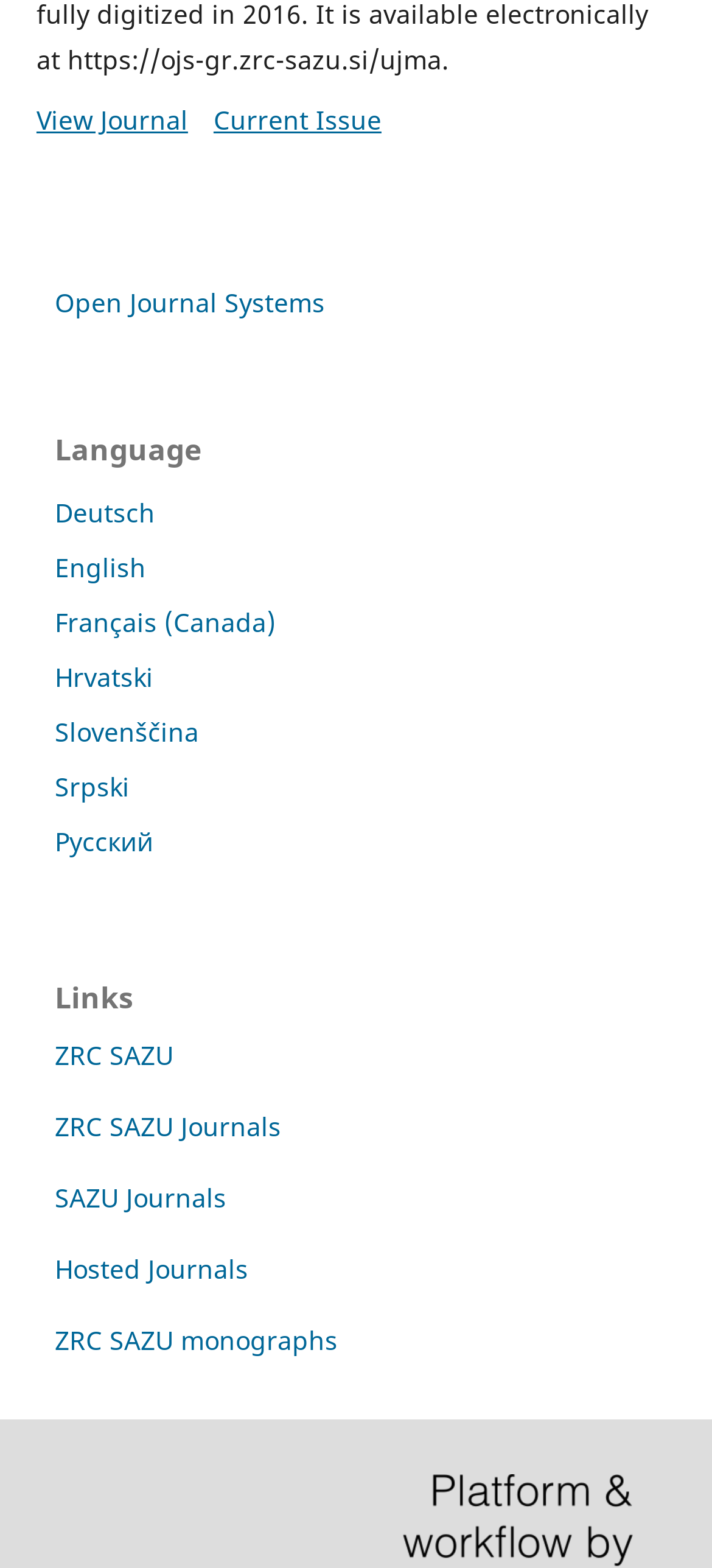Could you provide the bounding box coordinates for the portion of the screen to click to complete this instruction: "Open Journal Systems"?

[0.077, 0.182, 0.456, 0.204]